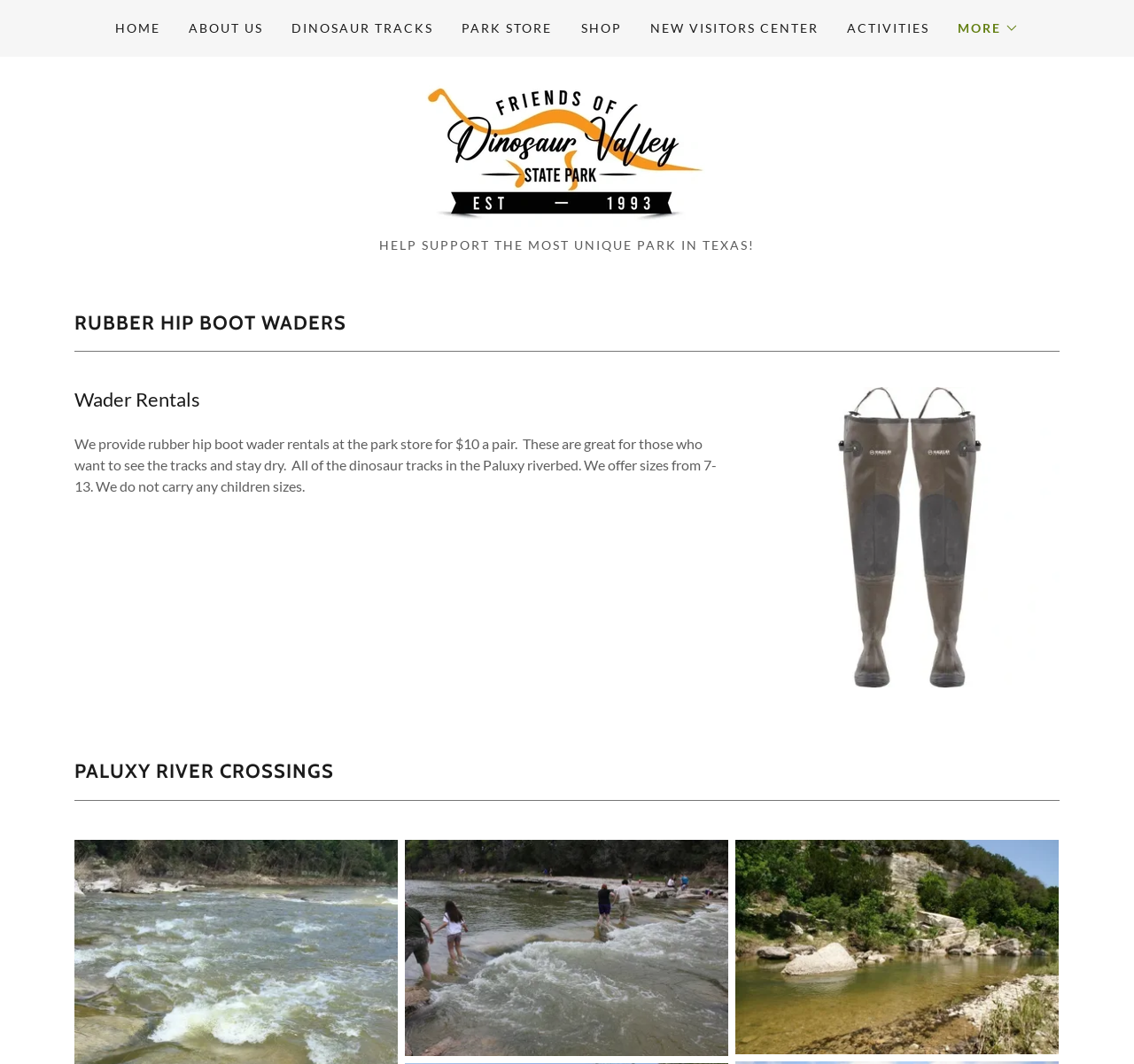Highlight the bounding box coordinates of the region I should click on to meet the following instruction: "Click on the PARK STORE link".

[0.403, 0.012, 0.492, 0.042]